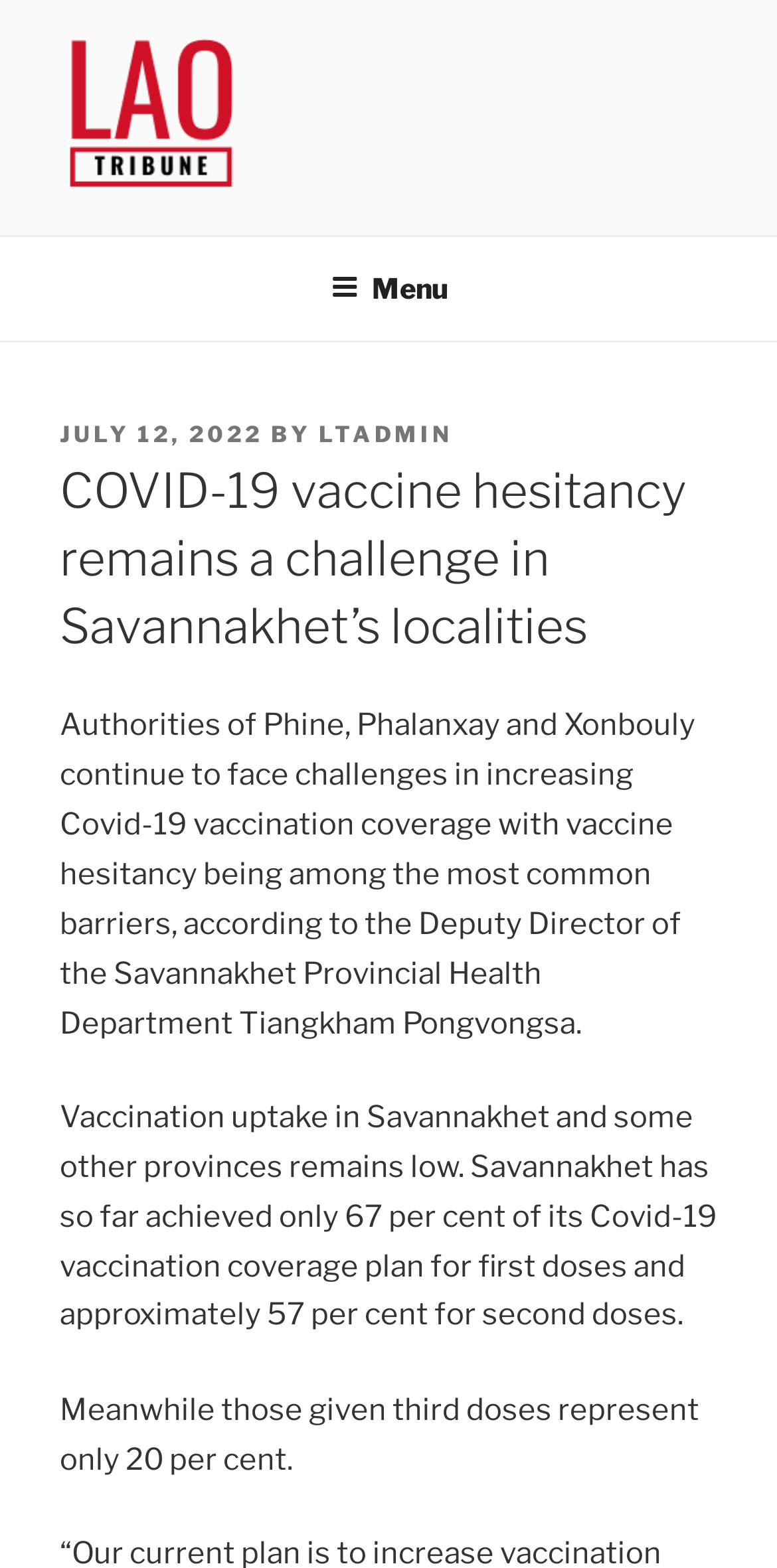Answer the question in a single word or phrase:
What percentage of Covid-19 vaccination coverage plan has Savannakhet achieved for first doses?

67 per cent